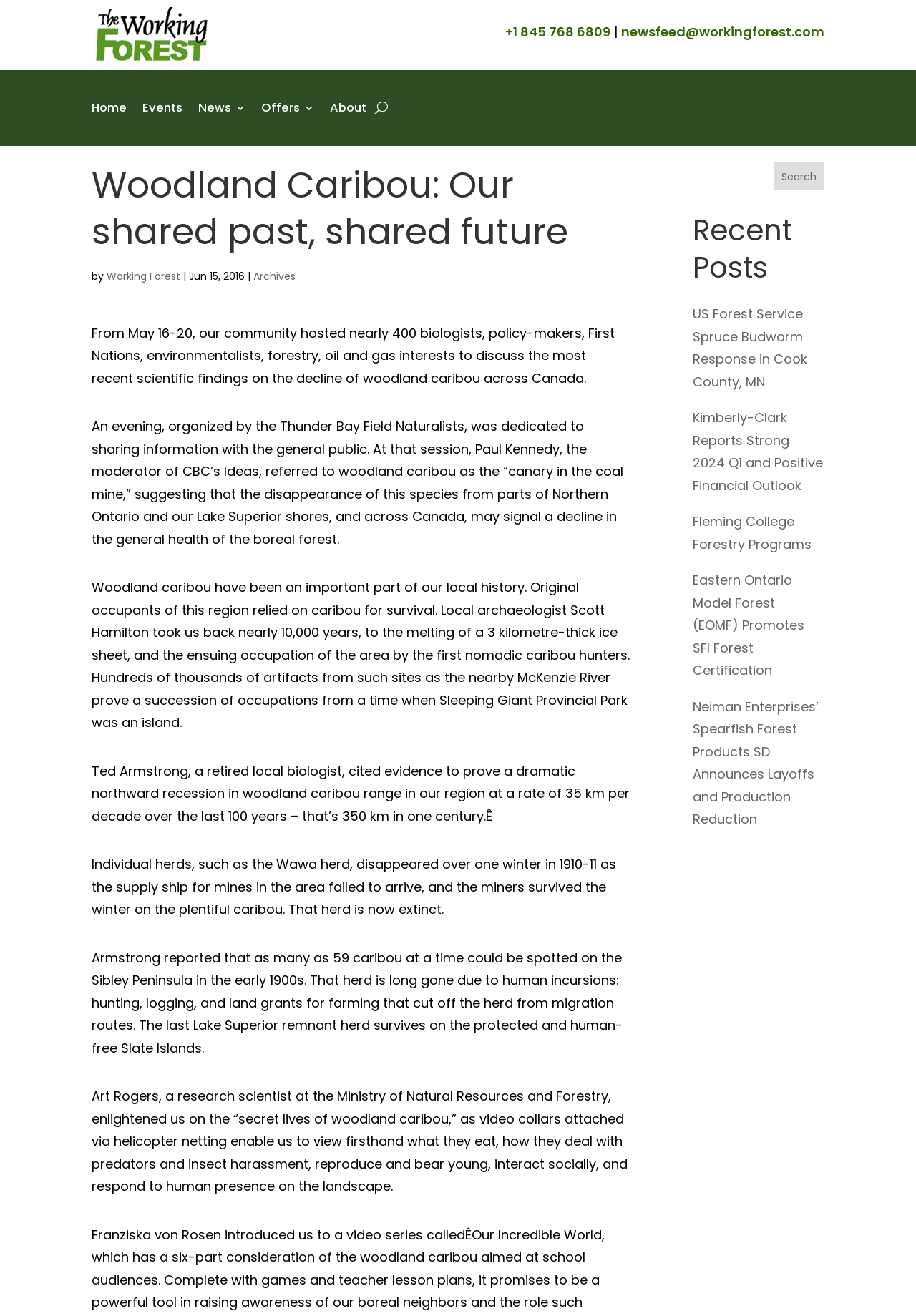Answer the question using only a single word or phrase: 
What is the name of the provincial park mentioned in the article?

Sleeping Giant Provincial Park